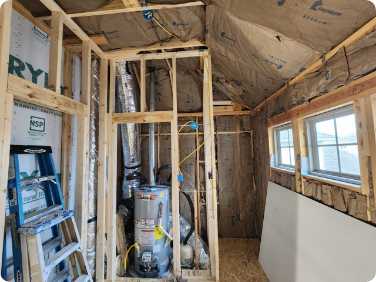Offer a comprehensive description of the image.

The image showcases an interior space under renovation, focusing on the framed structure of a room that is in the midst of upgrades. In the center, a water heater can be seen, surrounded by various construction materials, including pipes and insulation. The walls are partially enclosed, revealing the wooden studs that form the framework. On one side, a ladder is positioned, indicating ongoing work, while large windows allow natural light to flood the area, enhancing the visibility of the project. The setting conveys an organized chaos typical of home remodeling, highlighting the transformation journey towards a revitalized living space.